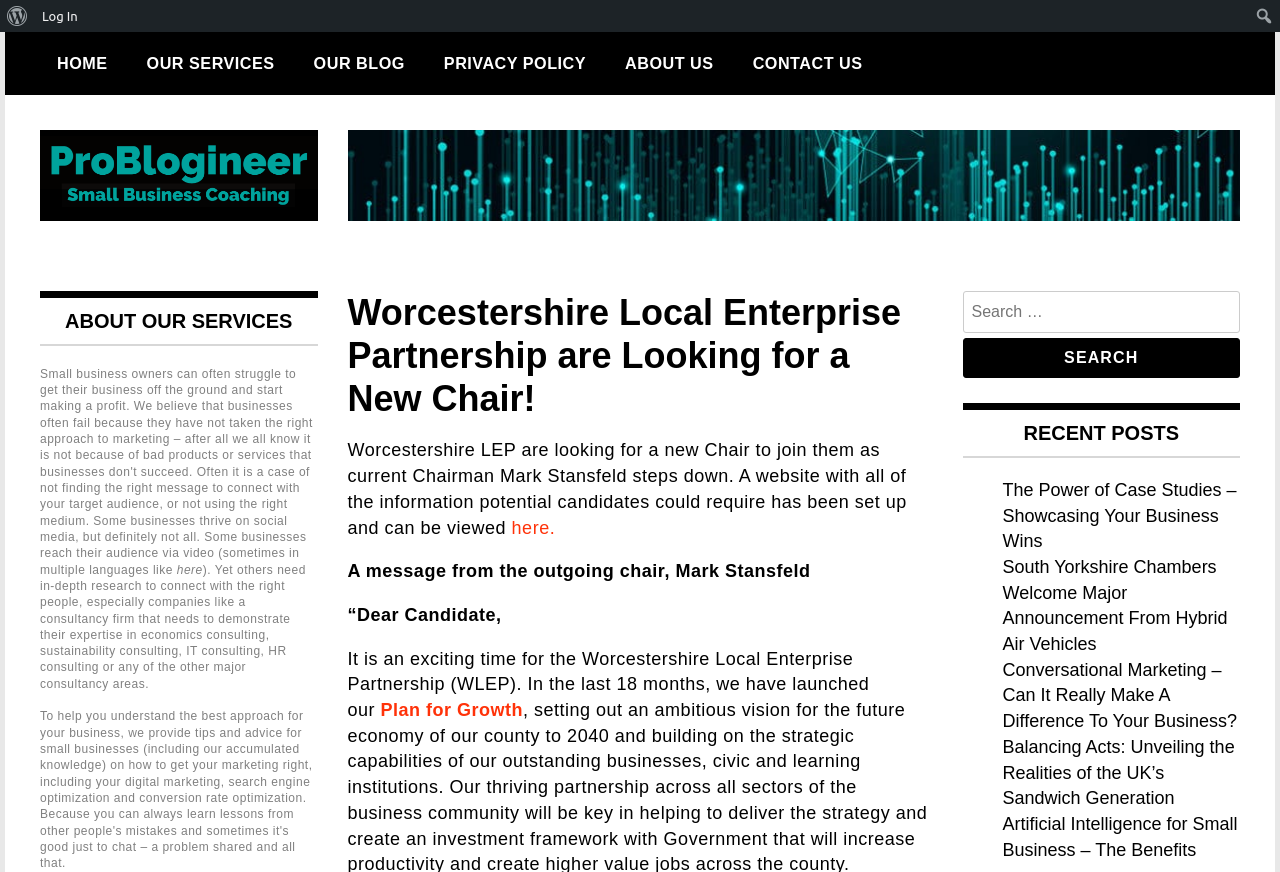Find the bounding box coordinates for the HTML element specified by: "search engine optimization".

[0.031, 0.888, 0.242, 0.923]